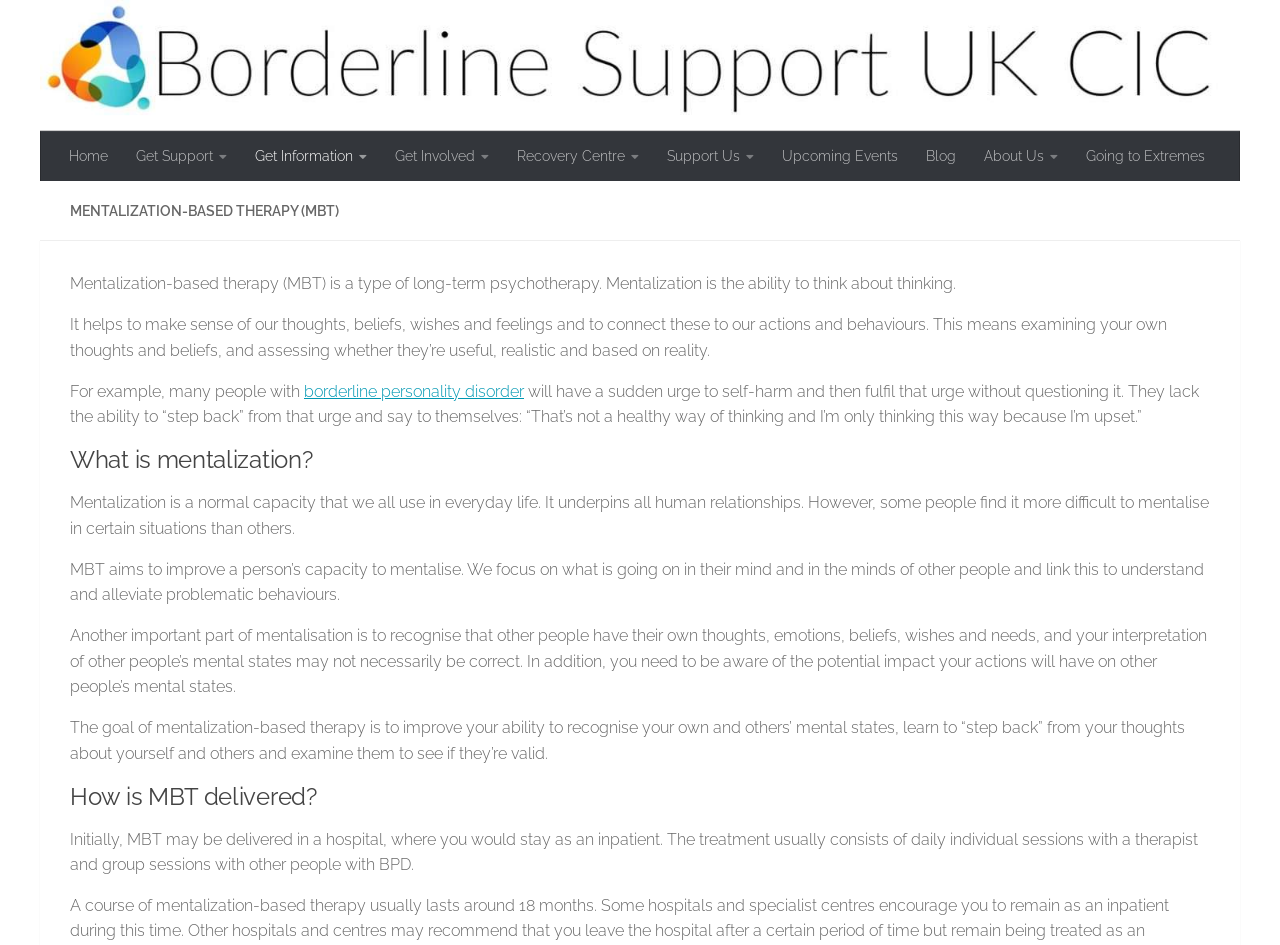Locate the bounding box coordinates of the element that needs to be clicked to carry out the instruction: "Go to the 'Home' page". The coordinates should be given as four float numbers ranging from 0 to 1, i.e., [left, top, right, bottom].

[0.043, 0.139, 0.095, 0.192]